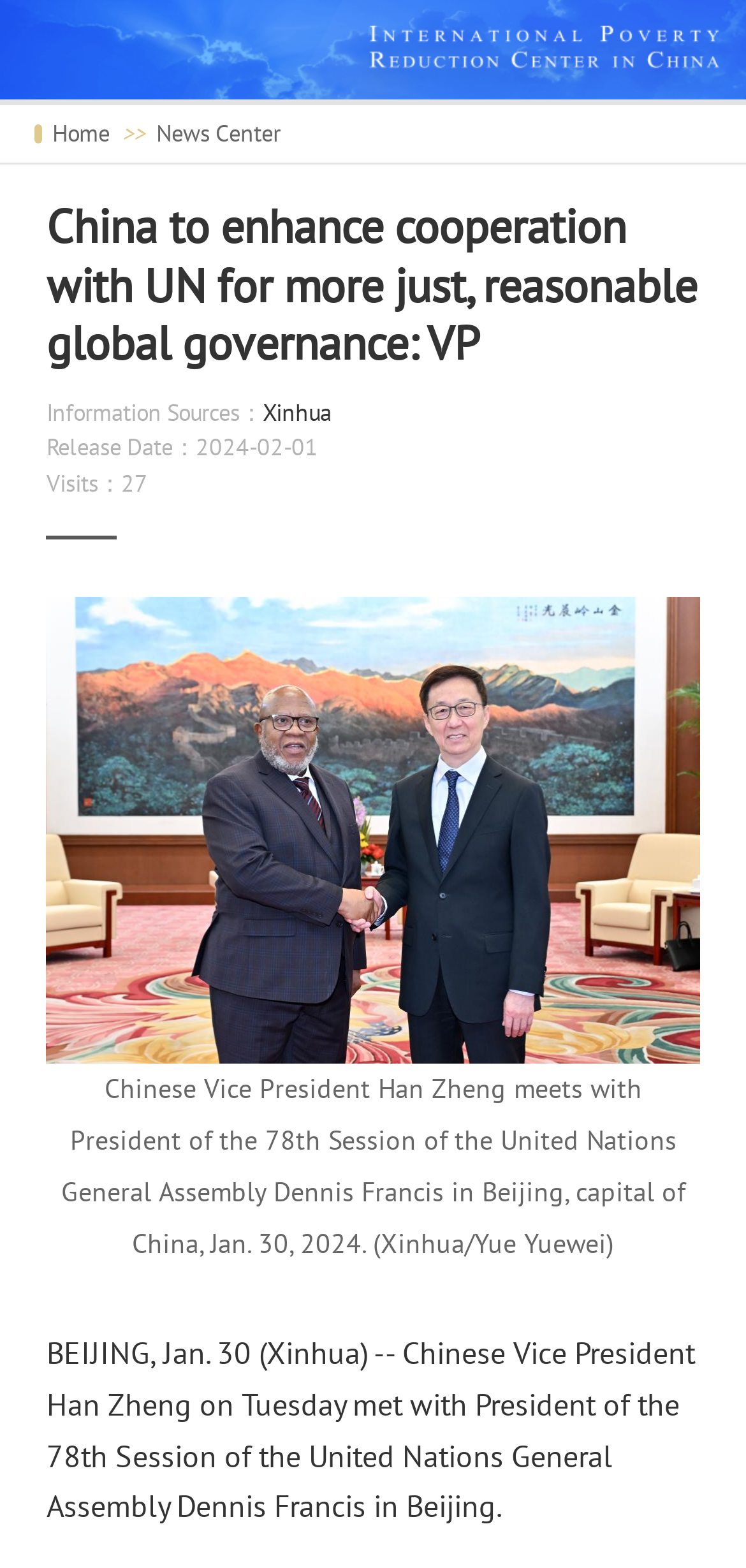Answer the following inquiry with a single word or phrase:
How many visits does the webpage have?

27